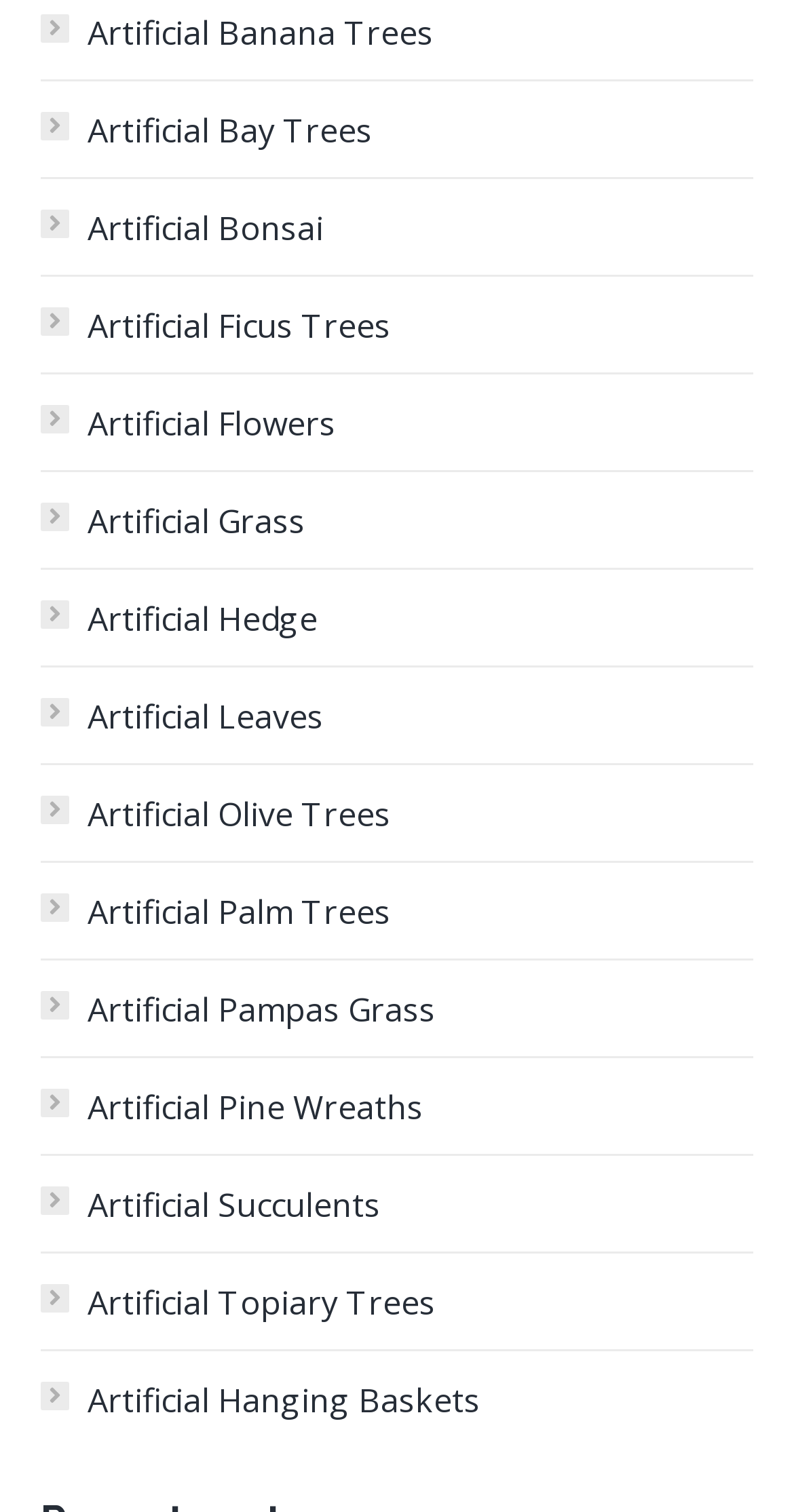Are the links organized in a specific order?
Using the image provided, answer with just one word or phrase.

No